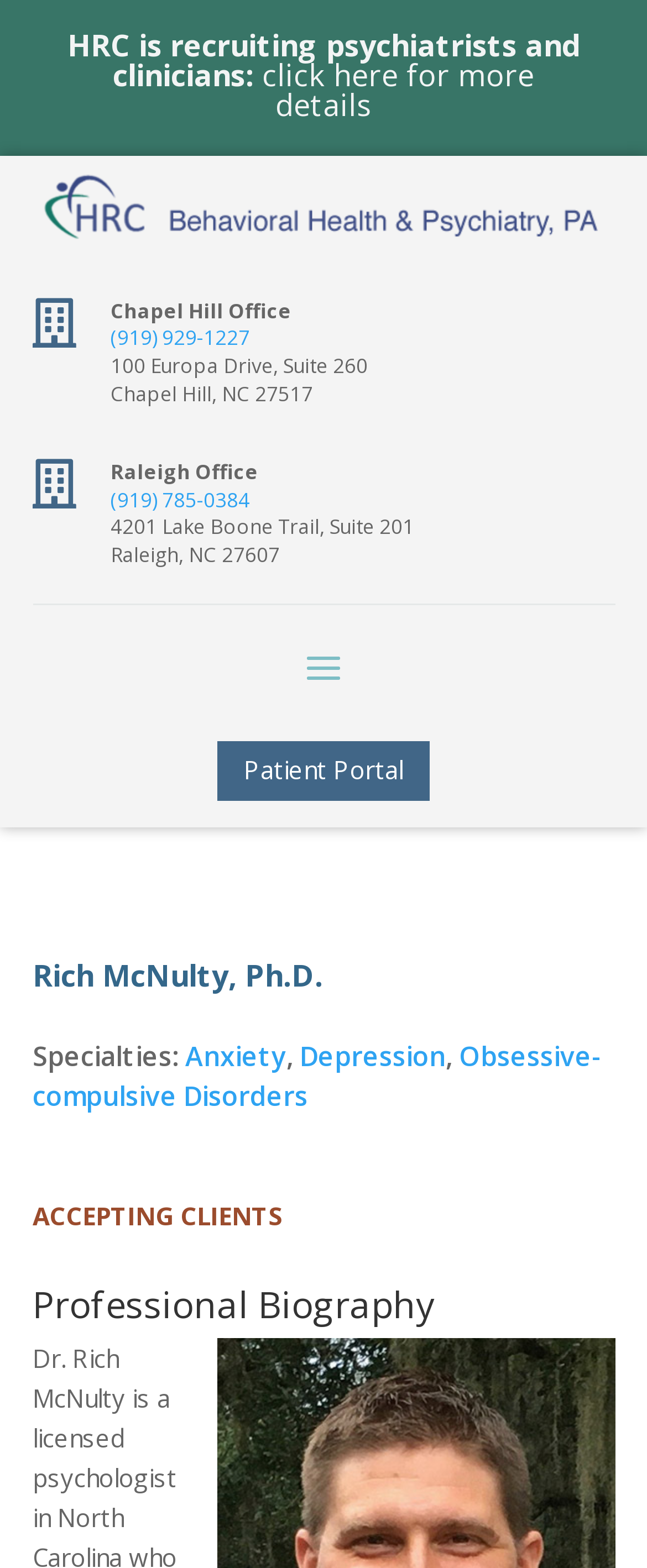What is the address of the Chapel Hill Office?
Please provide a comprehensive answer to the question based on the webpage screenshot.

I looked for the address of the Chapel Hill Office and found it to be 100 Europa Drive, Suite 260, which is listed next to the office name.